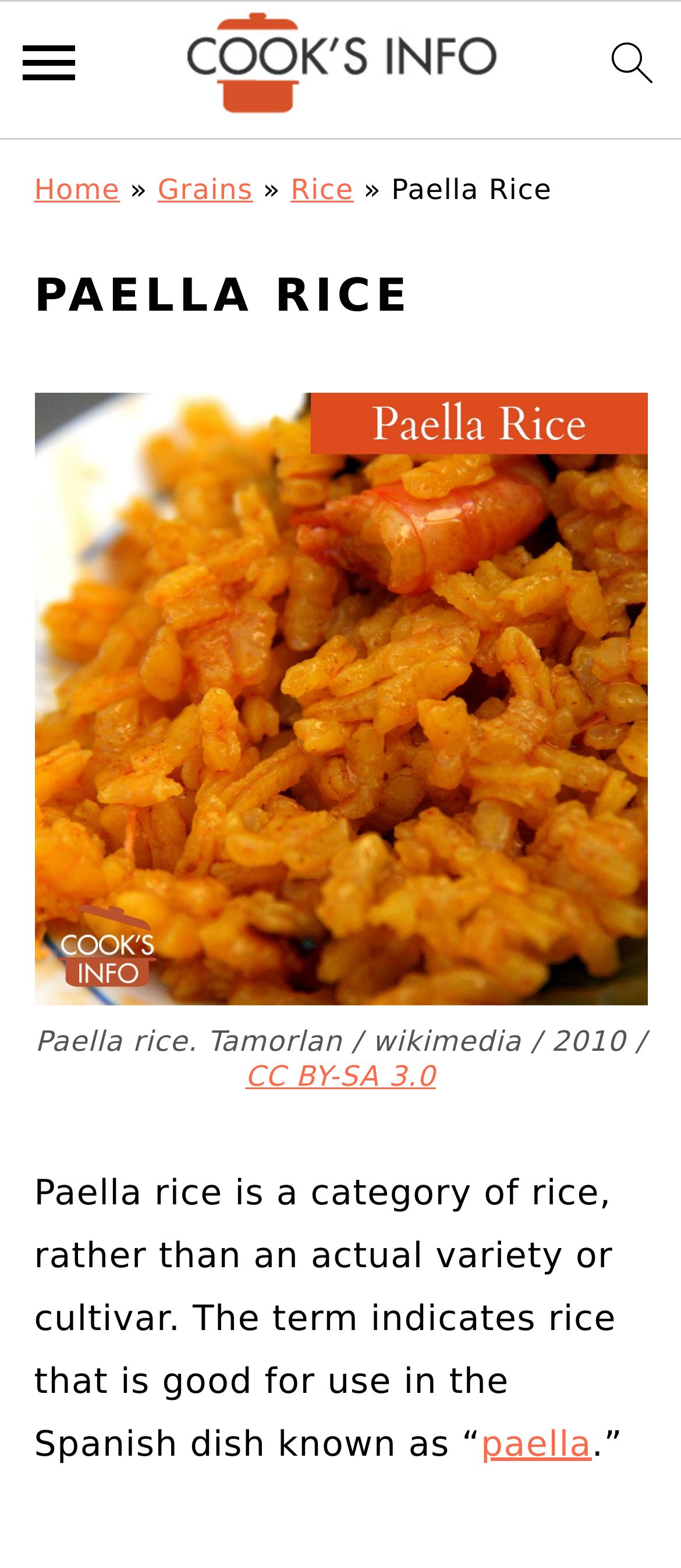Is Paella Rice a variety or cultivar of rice?
Please use the image to provide an in-depth answer to the question.

According to the text on the webpage, Paella Rice is a category of rice, rather than an actual variety or cultivar of rice.